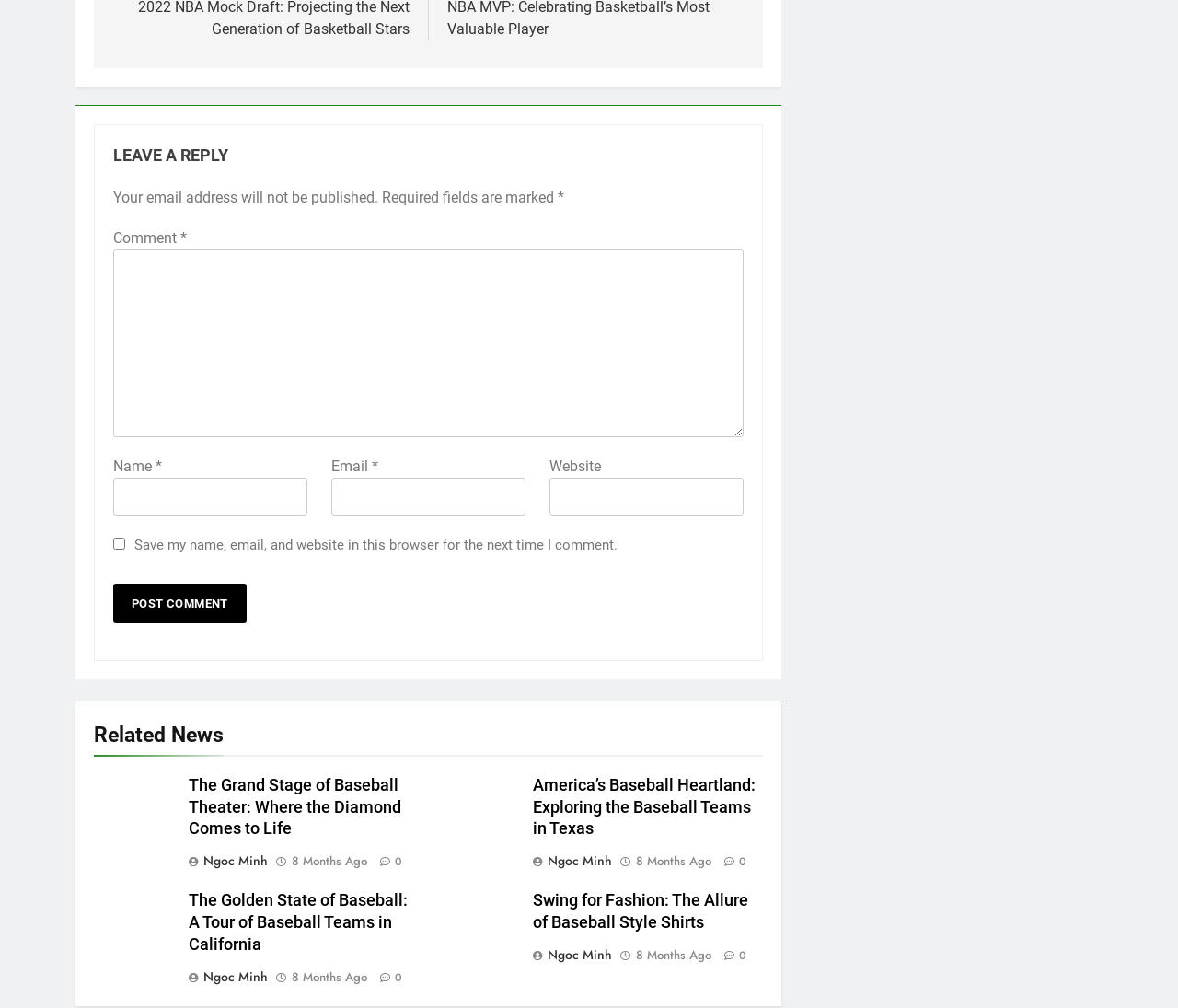Kindly respond to the following question with a single word or a brief phrase: 
How many comment fields are there?

4